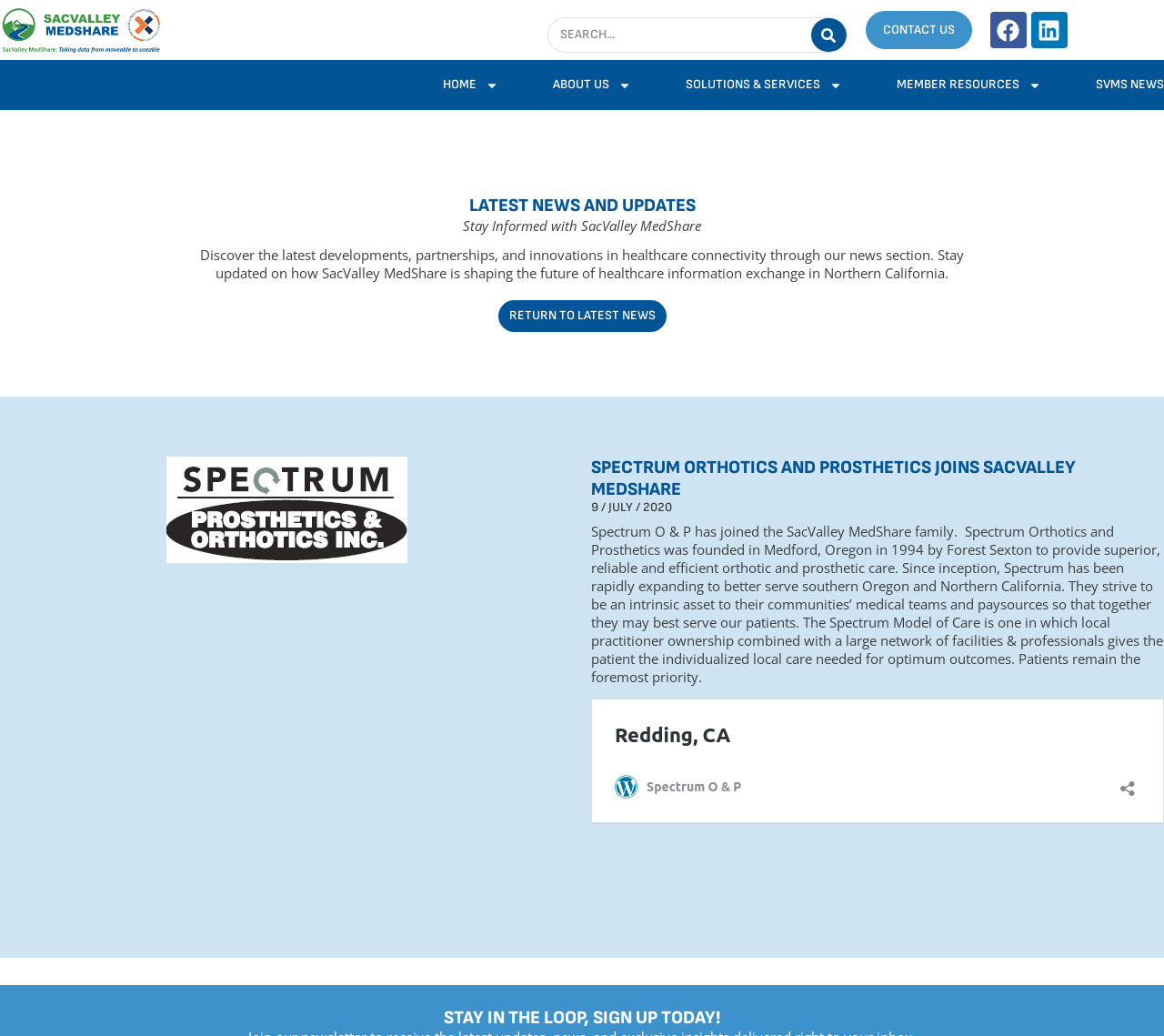Please determine the bounding box coordinates of the clickable area required to carry out the following instruction: "Contact us". The coordinates must be four float numbers between 0 and 1, represented as [left, top, right, bottom].

[0.744, 0.01, 0.835, 0.048]